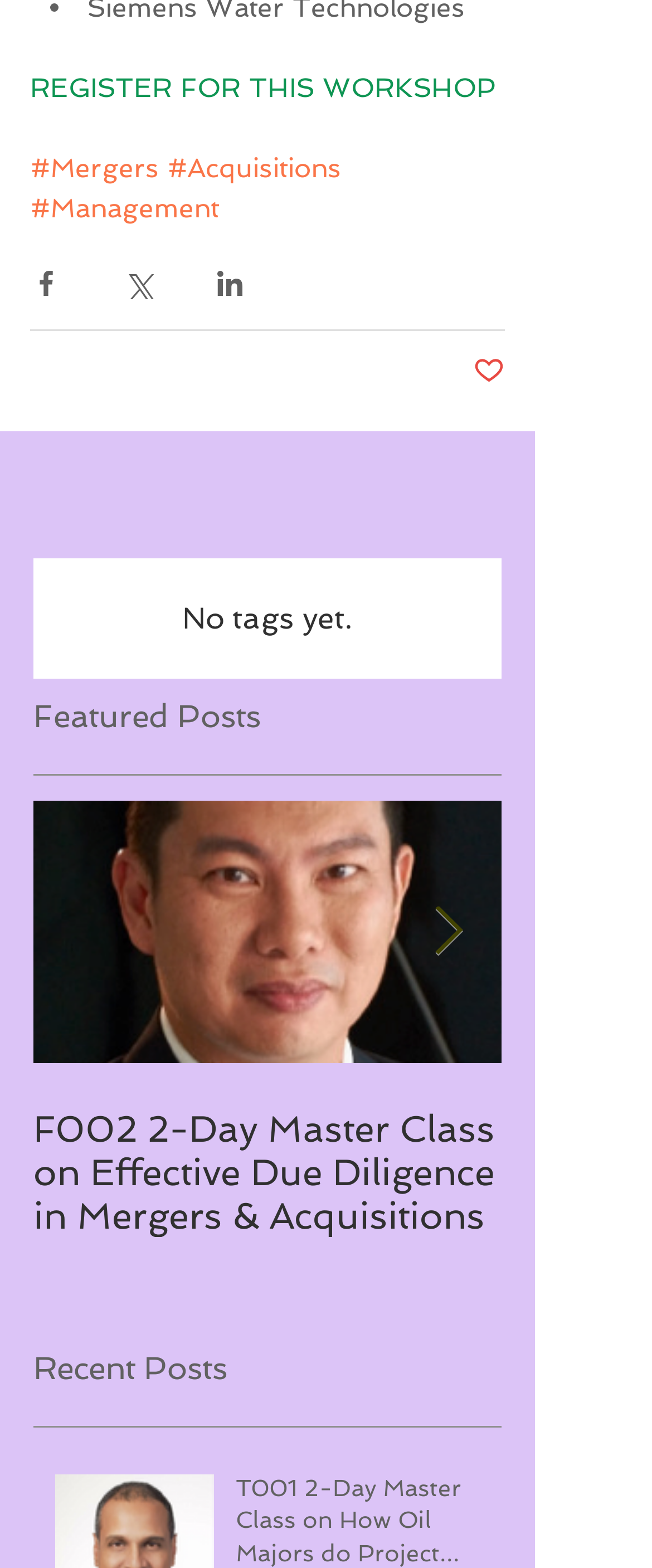Please answer the following question using a single word or phrase: 
Are there any tags available for the current post?

No